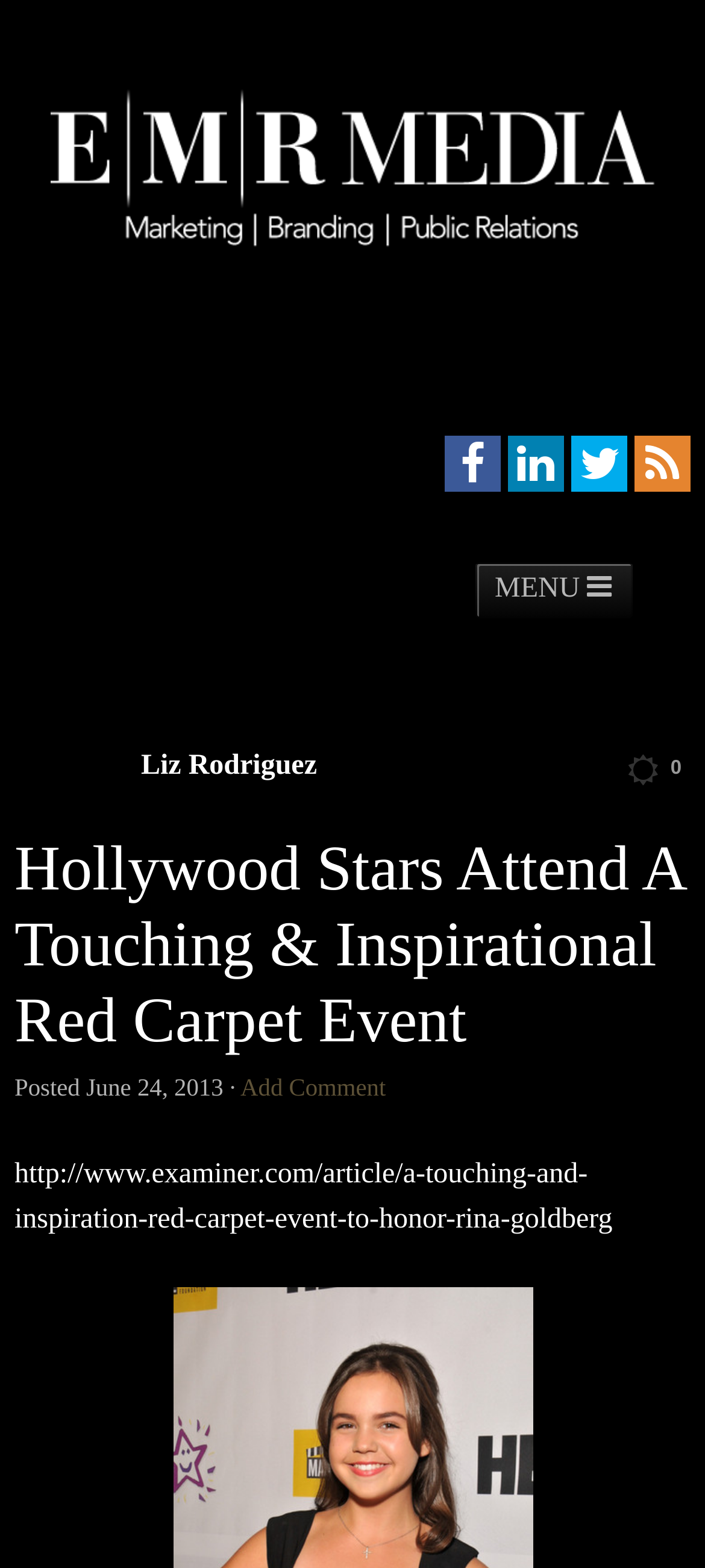Can you show the bounding box coordinates of the region to click on to complete the task described in the instruction: "Add a comment"?

[0.341, 0.685, 0.547, 0.702]